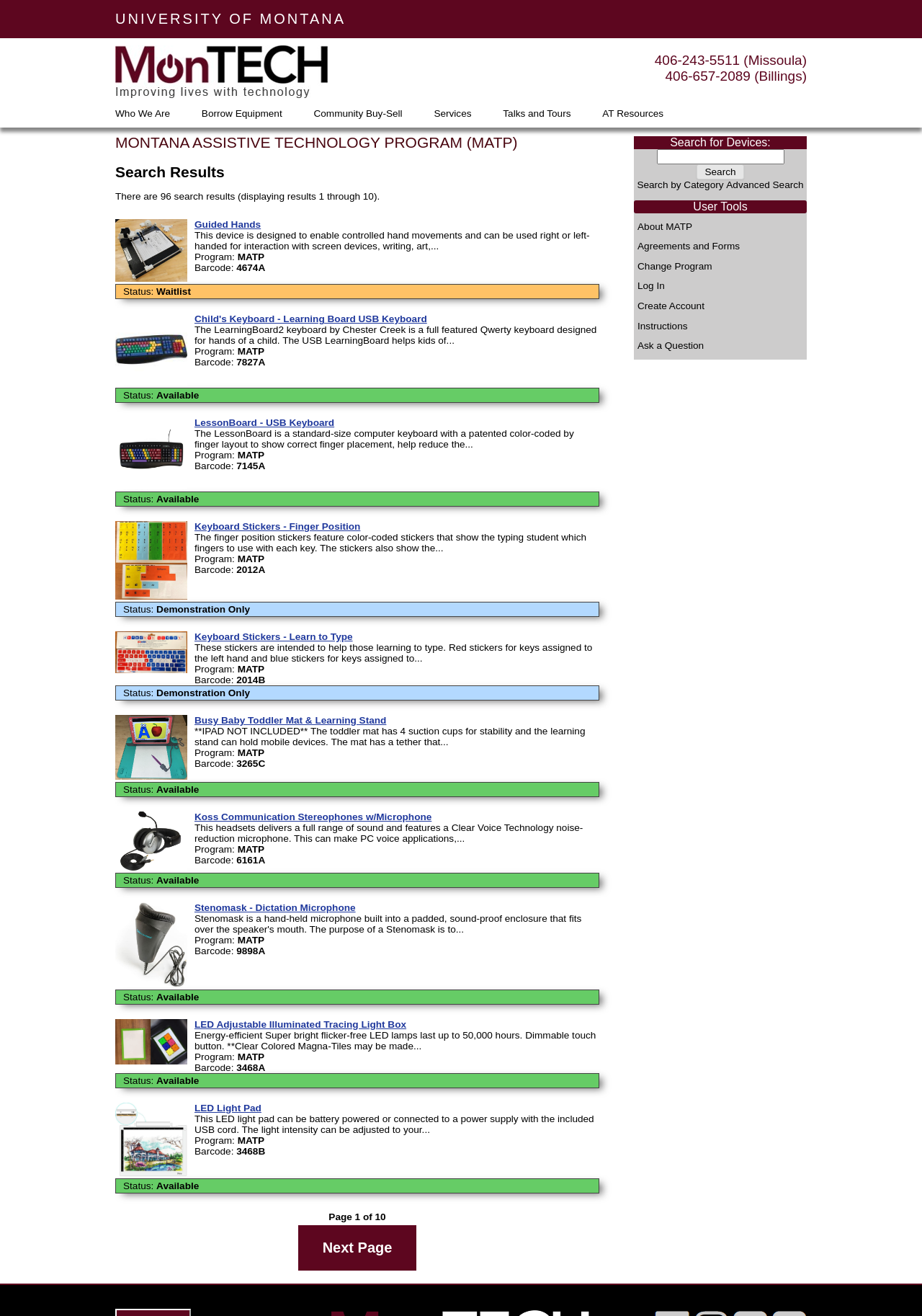Offer a meticulous caption that includes all visible features of the webpage.

The webpage is about MonTECH, an organization that provides assistive technology to individuals with disabilities in Montana. At the top of the page, there is a logo and a navigation menu with links to various sections of the website, including "Who We Are", "Borrow Equipment", and "Services". Below the navigation menu, there is a search bar with a button to search for devices. 

On the left side of the page, there is a section titled "User Tools" with links to various resources, including "About MATP", "Agreements and Forms", and "Log In". 

The main content of the page is a list of search results, displaying 10 out of 96 results. Each result includes a thumbnail image, a brief description, and details such as the program, barcode, and status. The results are arranged in a vertical list, with each item taking up a significant portion of the page width. The status of each device is indicated, with some being available, others on the waitlist, and some available for demonstration only.